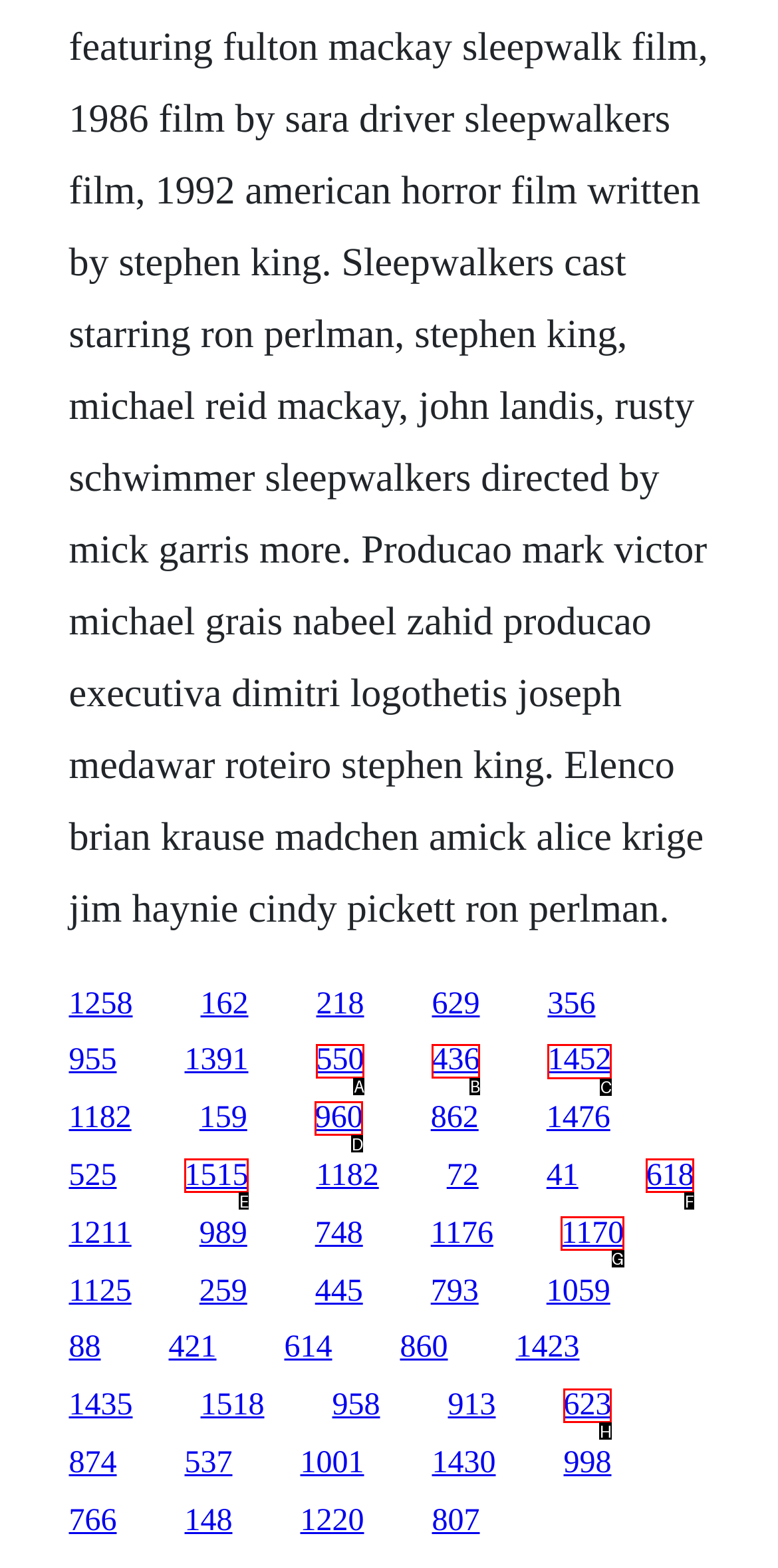Find the appropriate UI element to complete the task: visit the second page. Indicate your choice by providing the letter of the element.

C